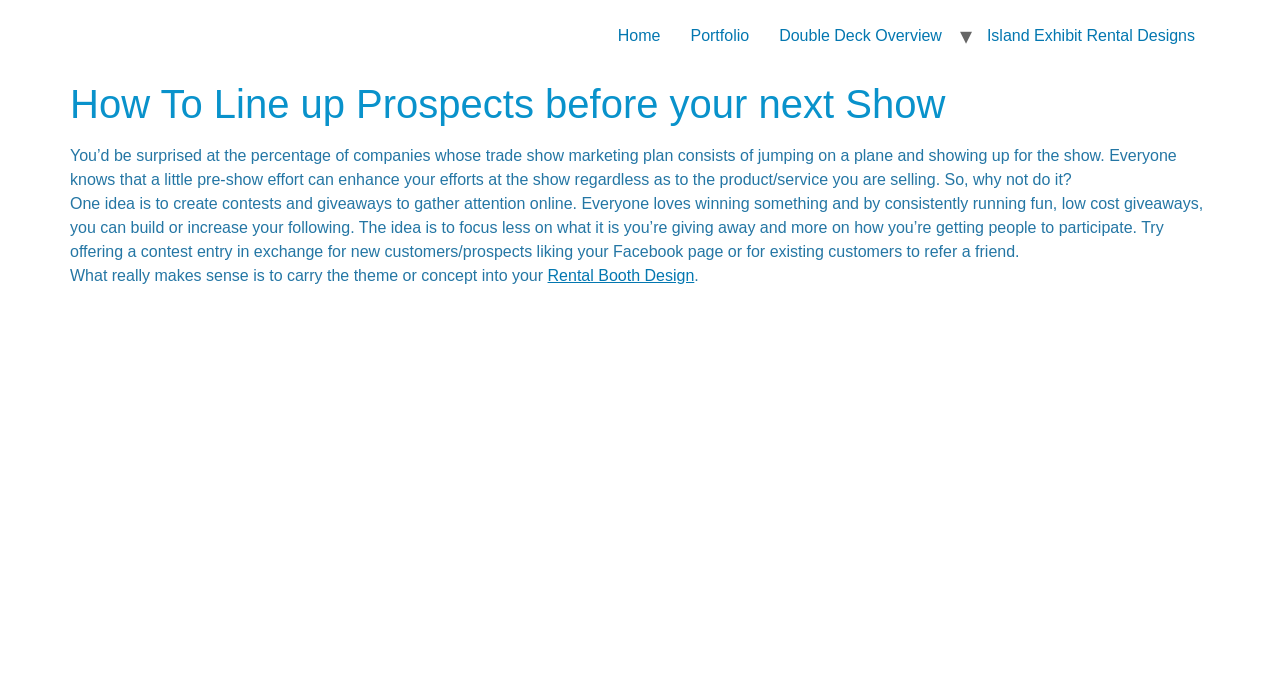Generate a thorough caption detailing the webpage content.

The webpage appears to be an article or blog post focused on trade show marketing, specifically discussing ways to line up prospects before a show. At the top of the page, there is a navigation menu with four links: "Home", "Portfolio", "Double Deck Overview", and "Island Exhibit Rental Designs". 

Below the navigation menu, the main content area begins with a header section that contains the title "How To Line up Prospects before your next Show". 

Following the title, there are three paragraphs of text. The first paragraph discusses the importance of pre-show effort in trade show marketing. The second paragraph suggests creating contests and giveaways to gather attention online and build a following. The third paragraph appears to be incomplete, but it seems to be discussing carrying a theme or concept into a rental booth design, with a link to "Rental Booth Design" provided. 

The content is organized in a clear and readable format, with a focus on providing informative text to the reader.